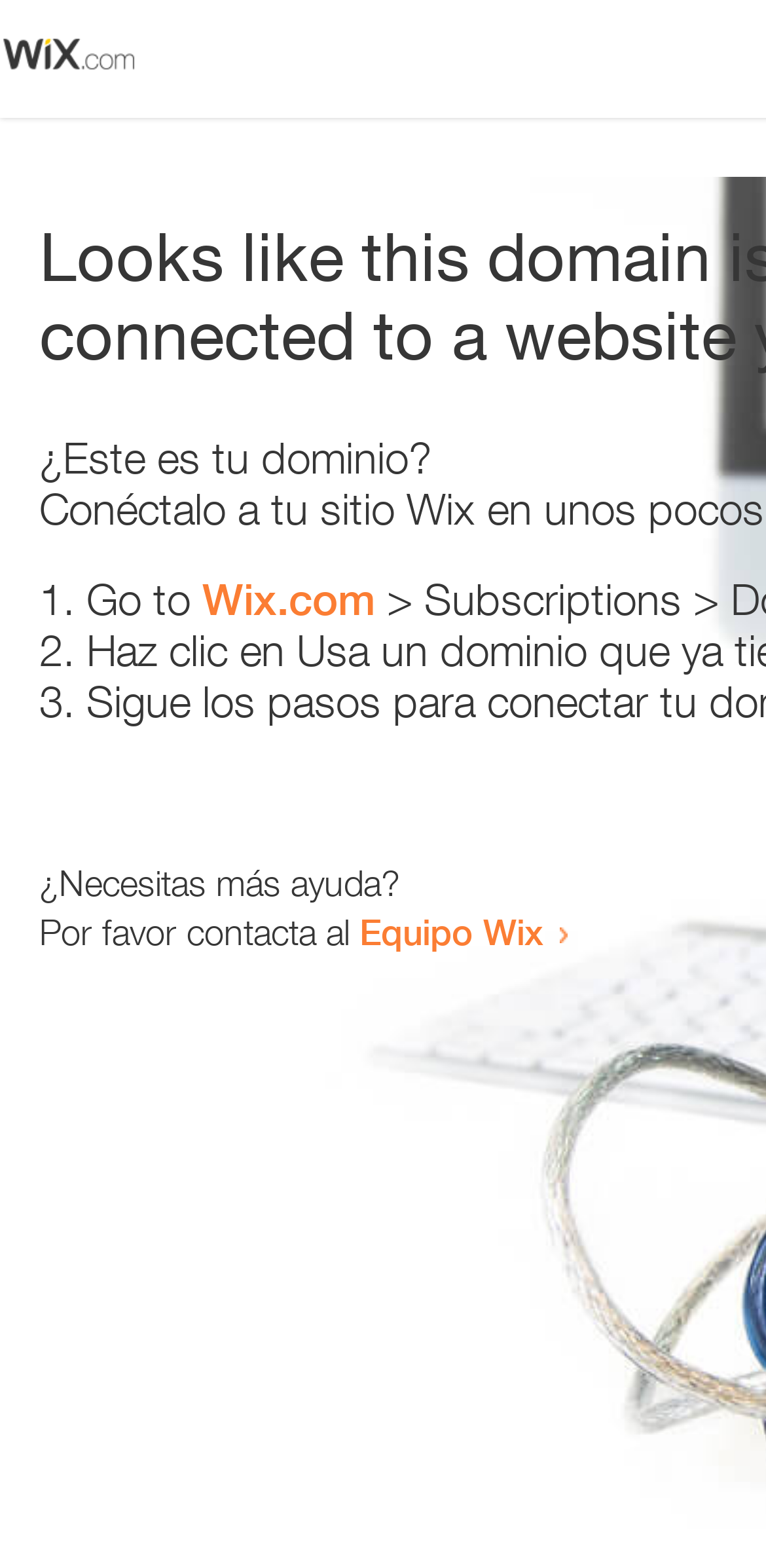Provide a short answer using a single word or phrase for the following question: 
What is the language of the webpage?

Spanish